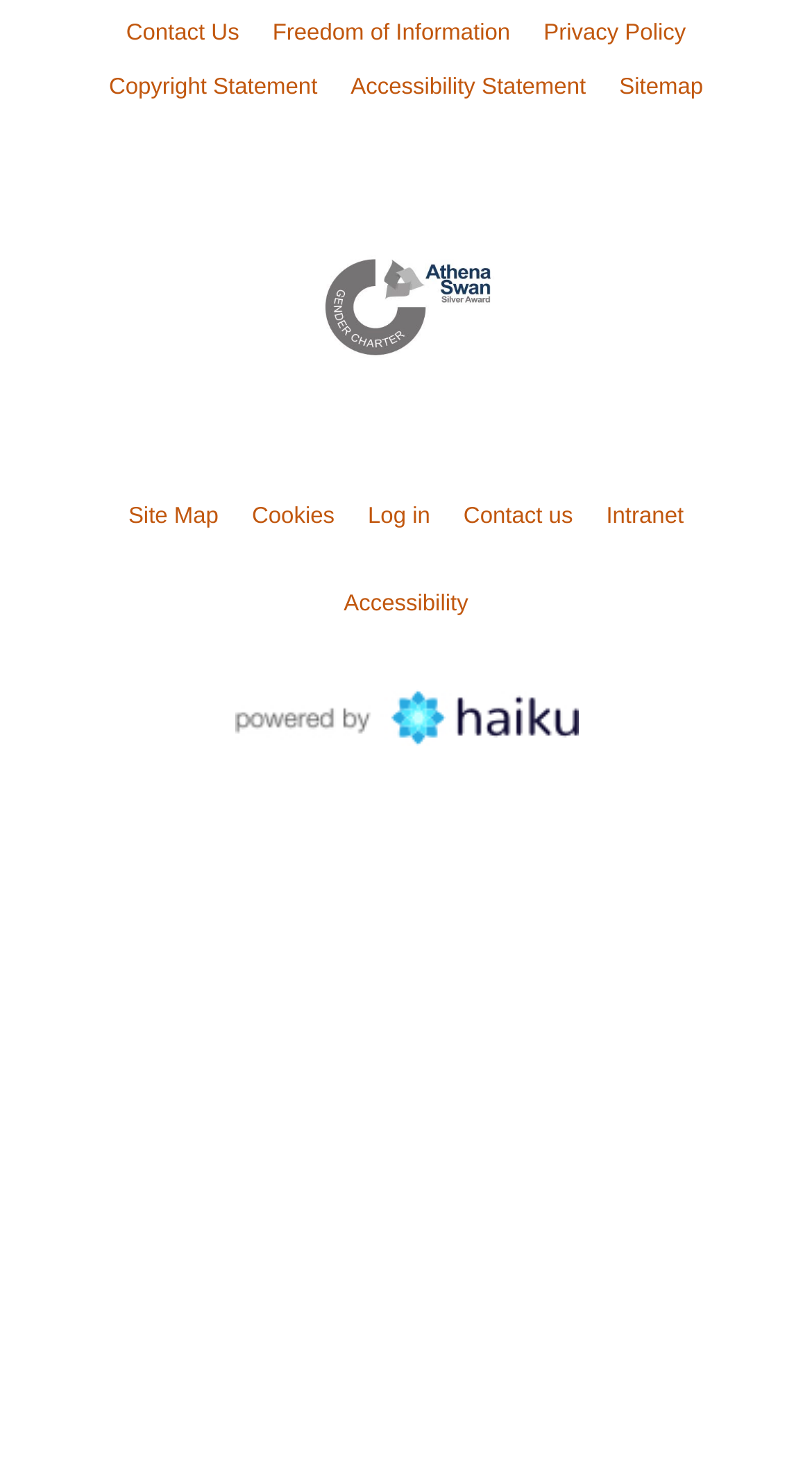How many key shortcuts are available?
Refer to the image and provide a concise answer in one word or phrase.

5